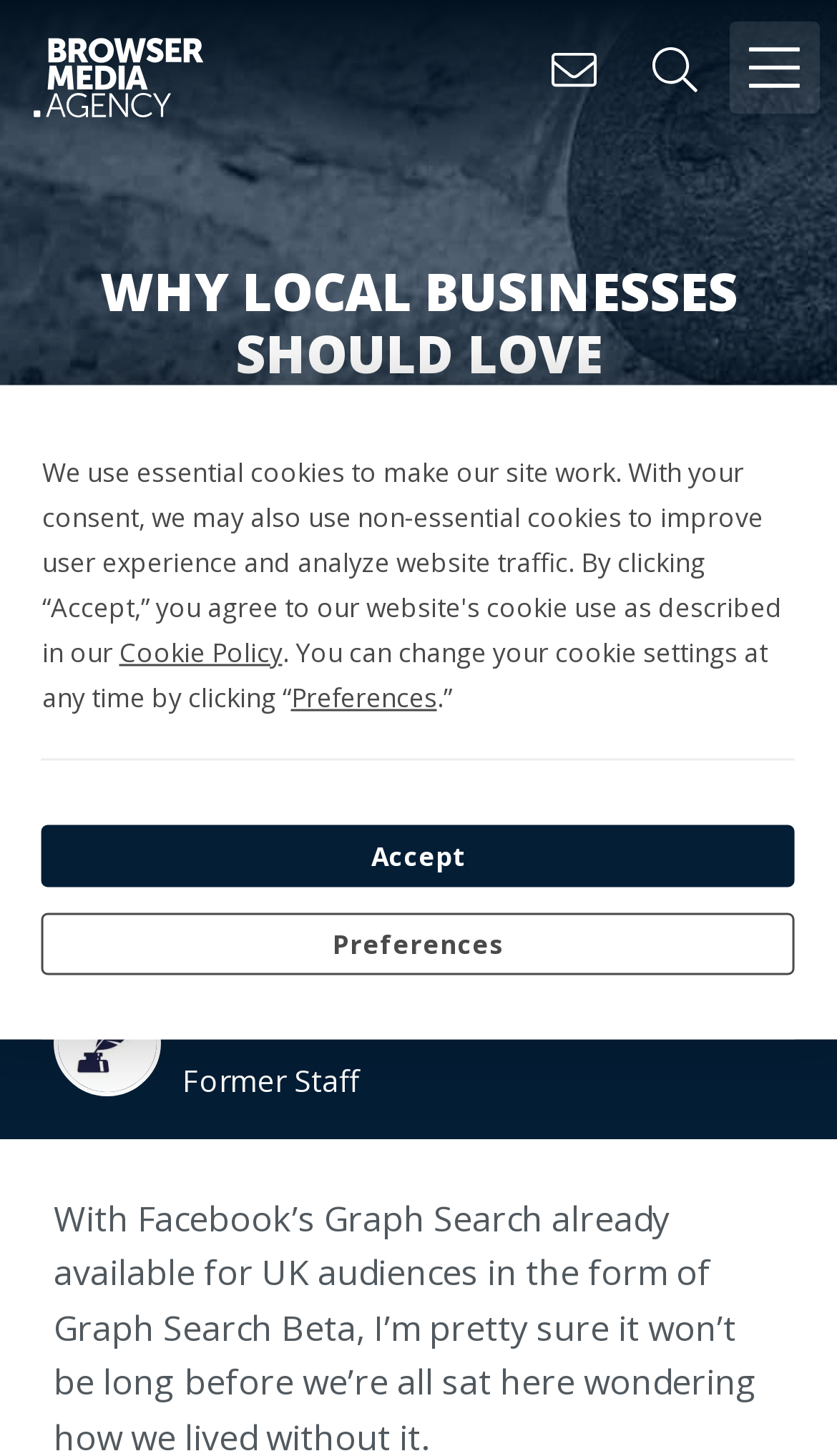Please study the image and answer the question comprehensively:
Who is the author of the article?

I found the author's name by looking at the link element below the article title, which is labeled as 'Katie Hall'. This link is likely the author's profile or bio page.